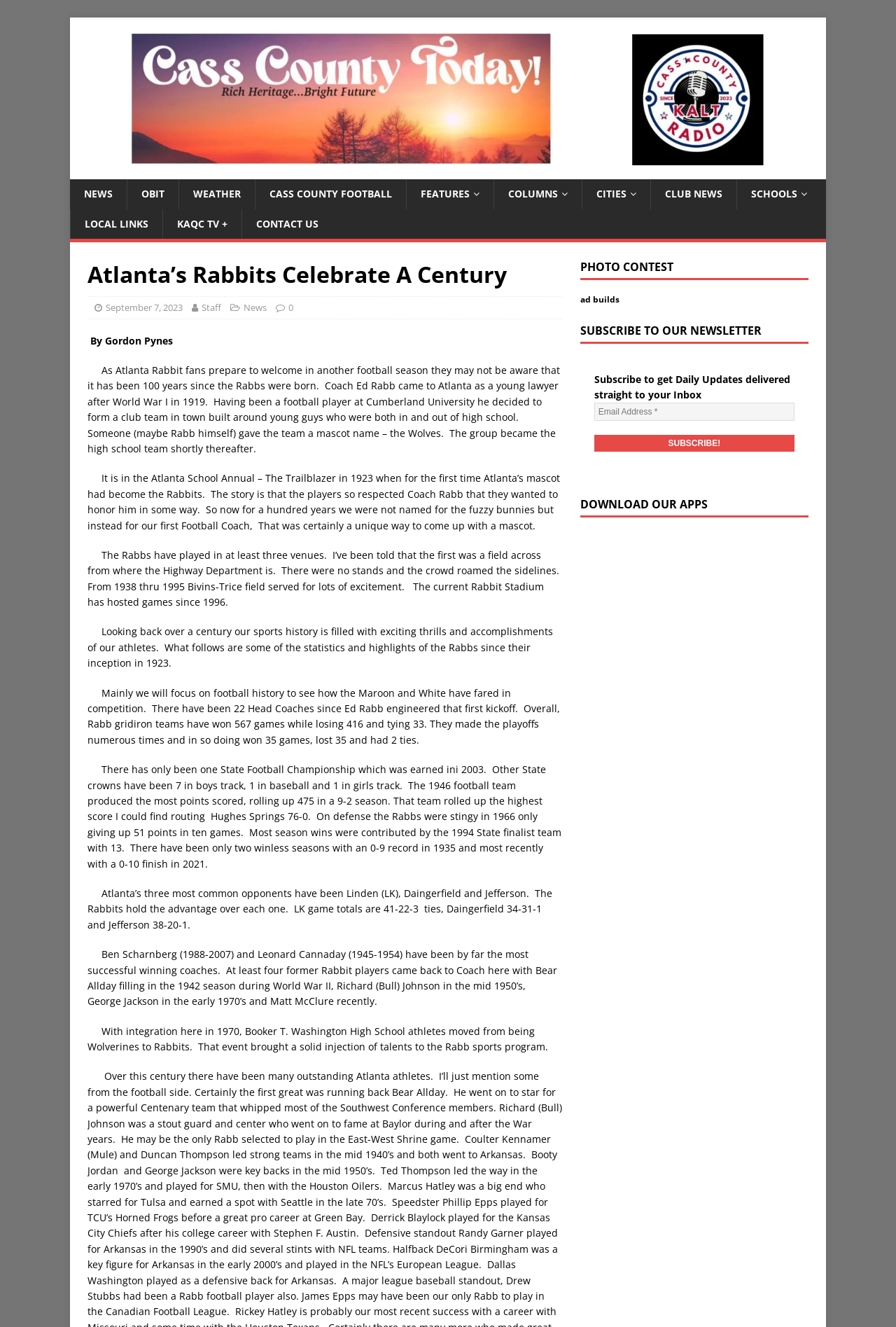Use the information in the screenshot to answer the question comprehensively: What is the name of the football team being celebrated?

The webpage is celebrating the 100th anniversary of the Atlanta Rabbits football team, as indicated by the header 'Atlanta’s Rabbits Celebrate A Century' and the article content.